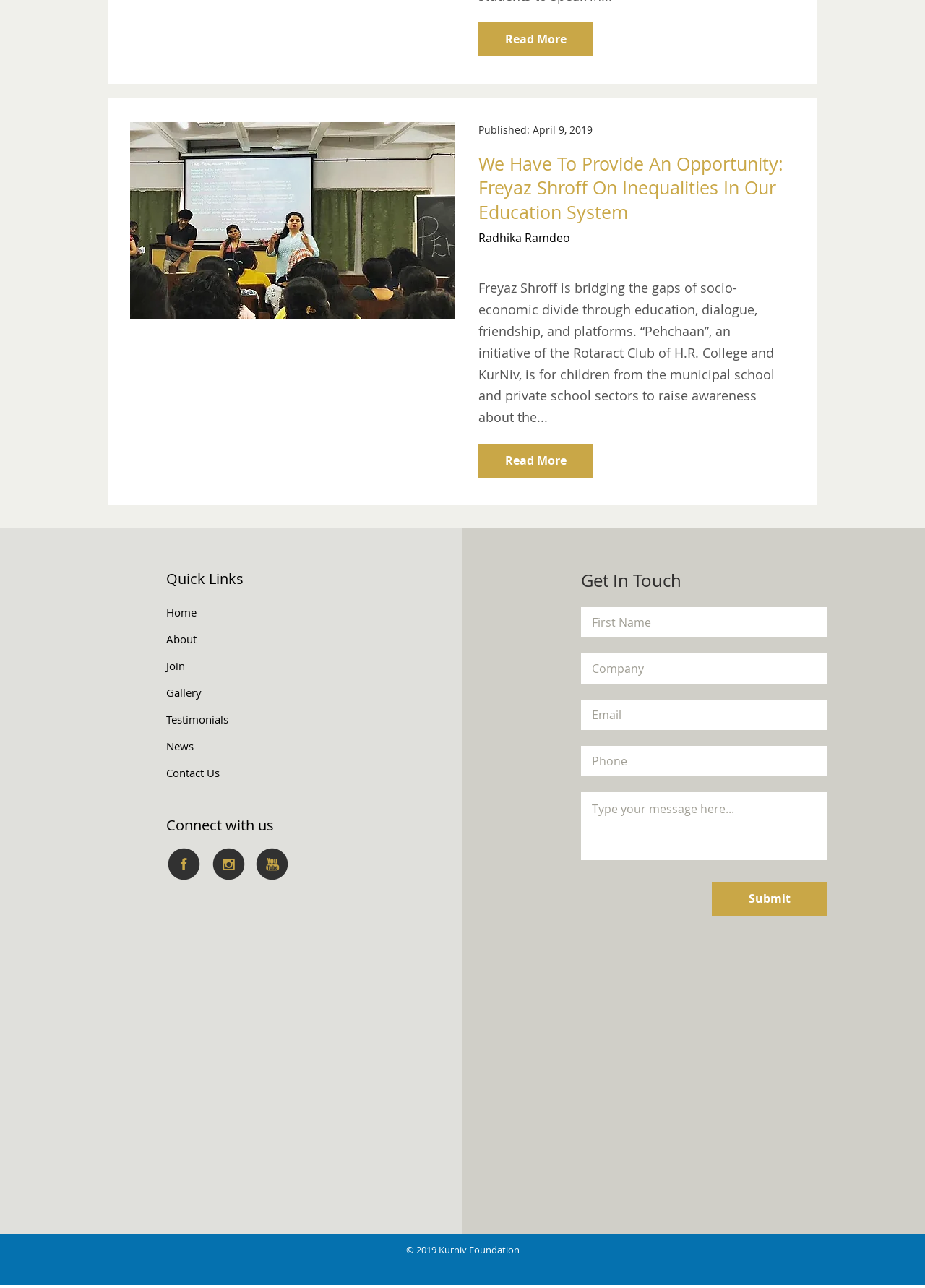Give the bounding box coordinates for the element described as: "placeholder="Type your message here..."".

[0.628, 0.615, 0.894, 0.668]